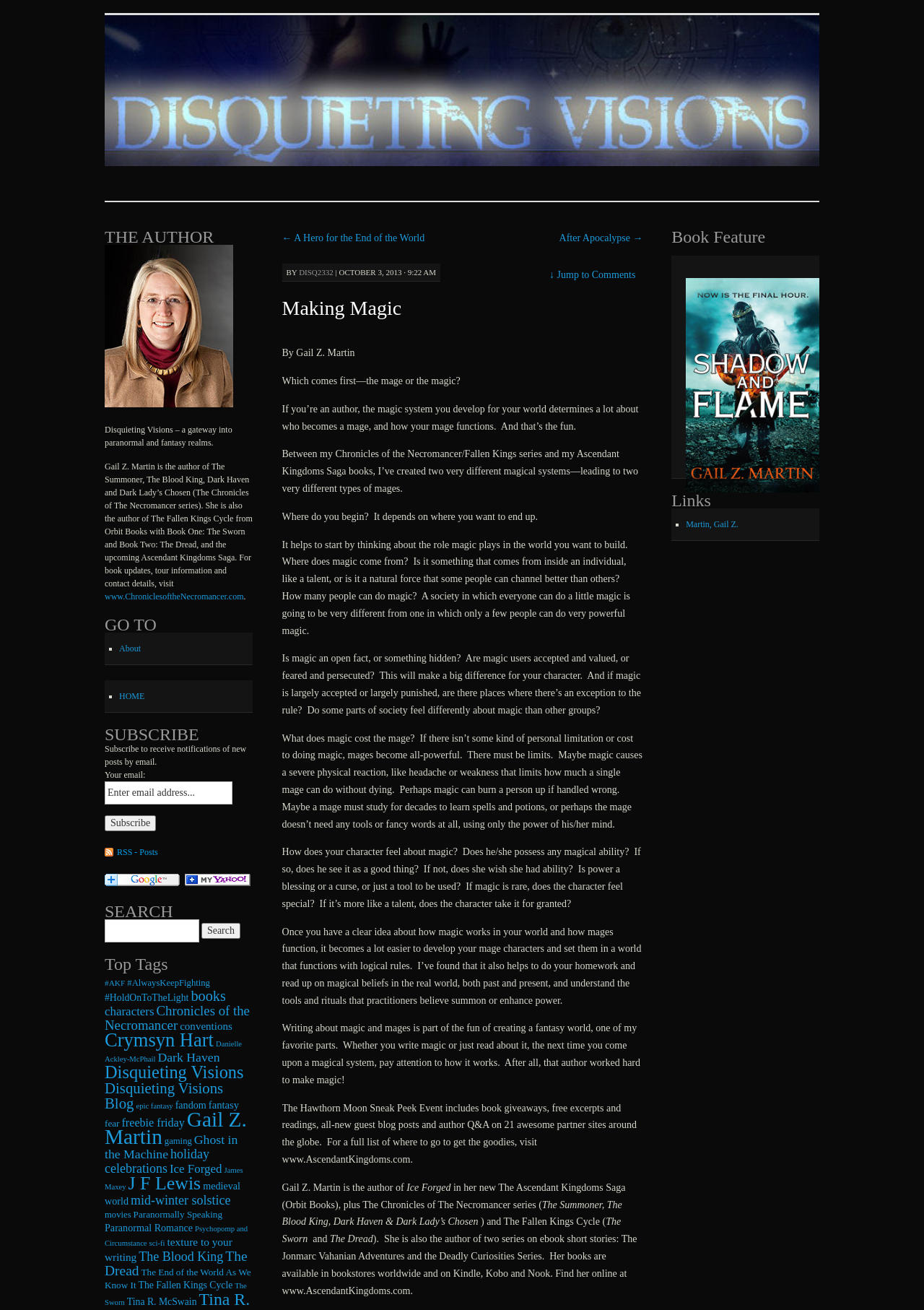Please specify the bounding box coordinates for the clickable region that will help you carry out the instruction: "Search for something".

[0.113, 0.702, 0.273, 0.719]